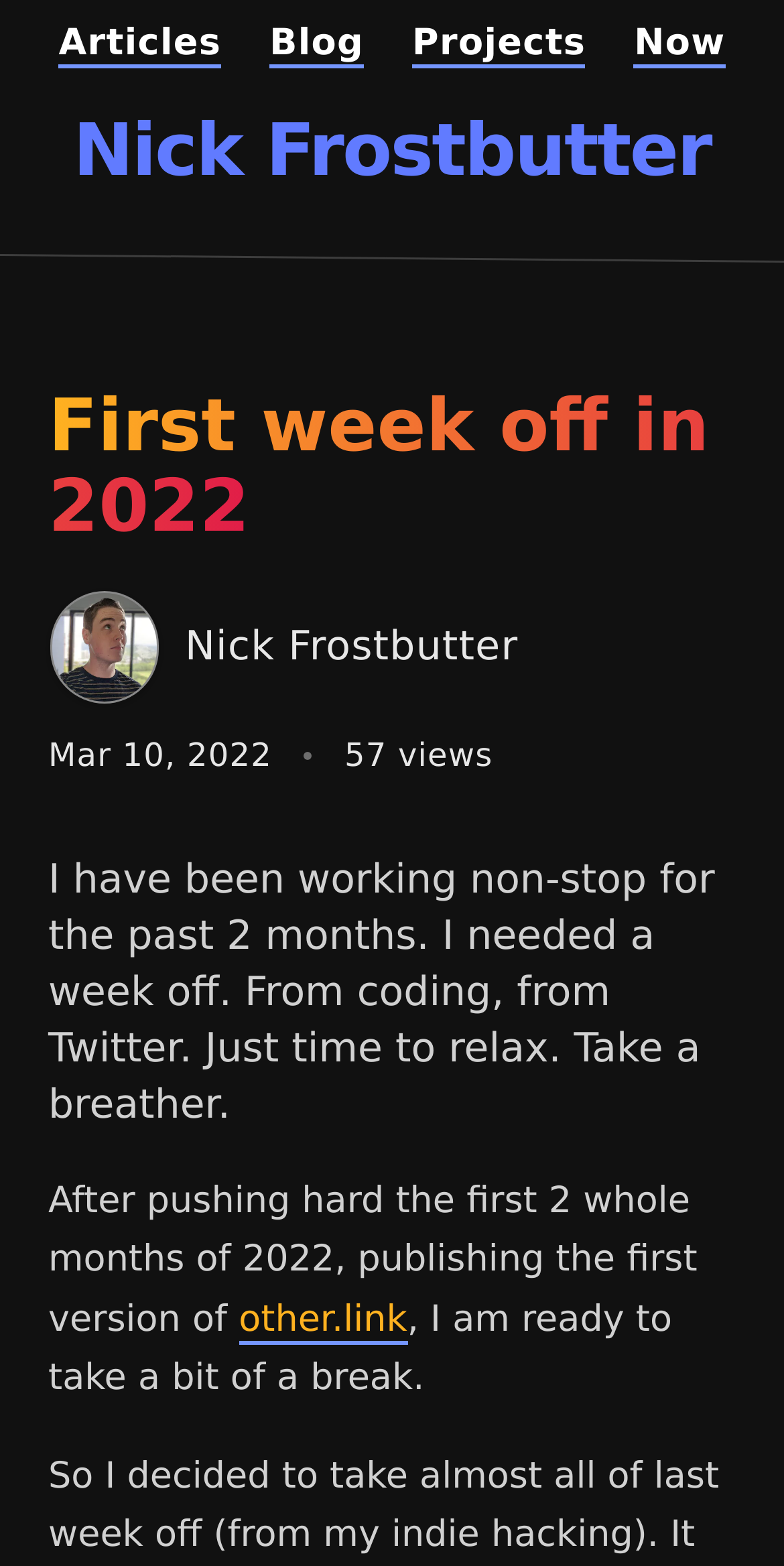Give the bounding box coordinates for the element described as: "Nick Frostbutter".

[0.093, 0.071, 0.907, 0.123]